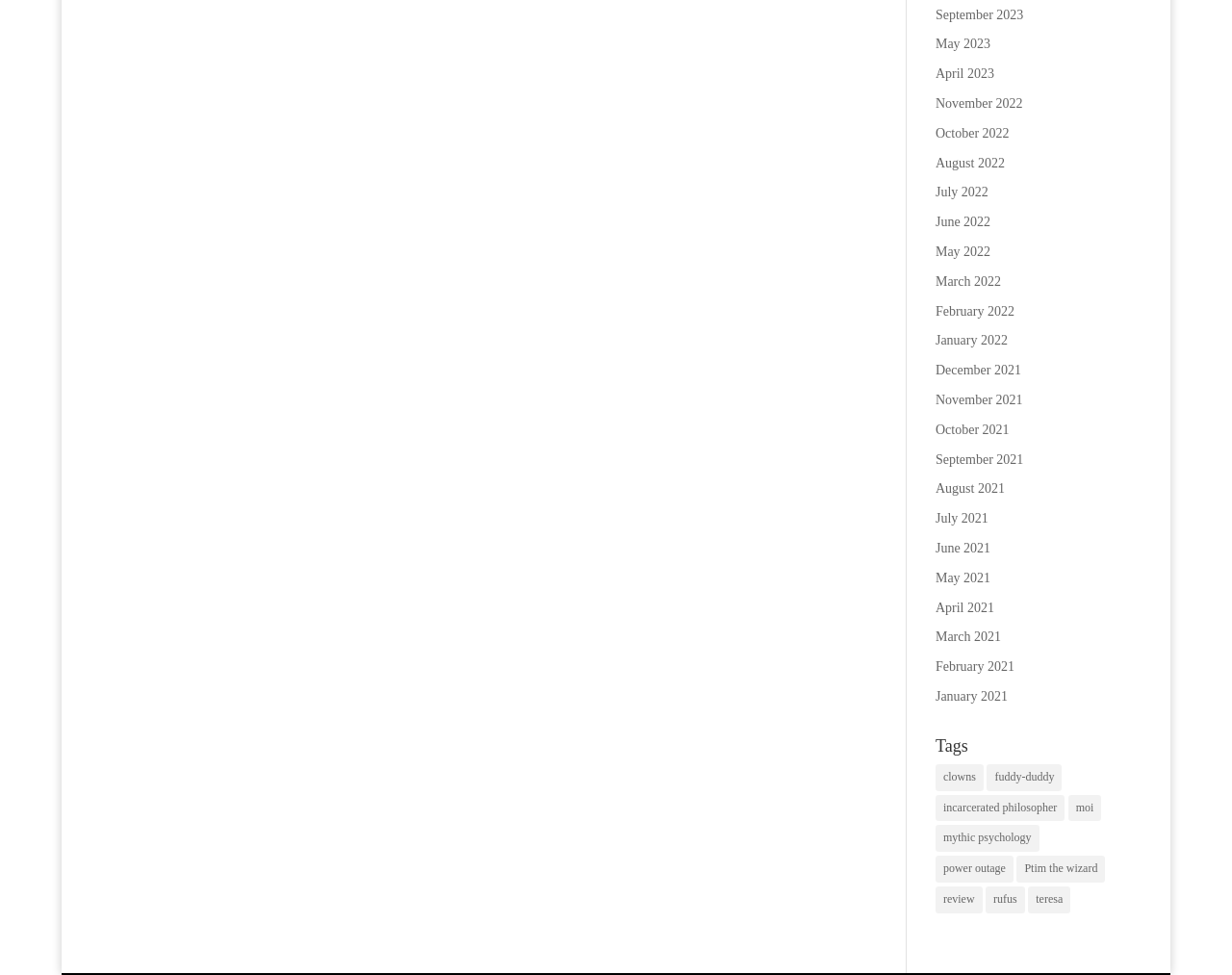Locate the bounding box coordinates of the UI element described by: "Ptim the wizard". Provide the coordinates as four float numbers between 0 and 1, formatted as [left, top, right, bottom].

[0.825, 0.878, 0.897, 0.905]